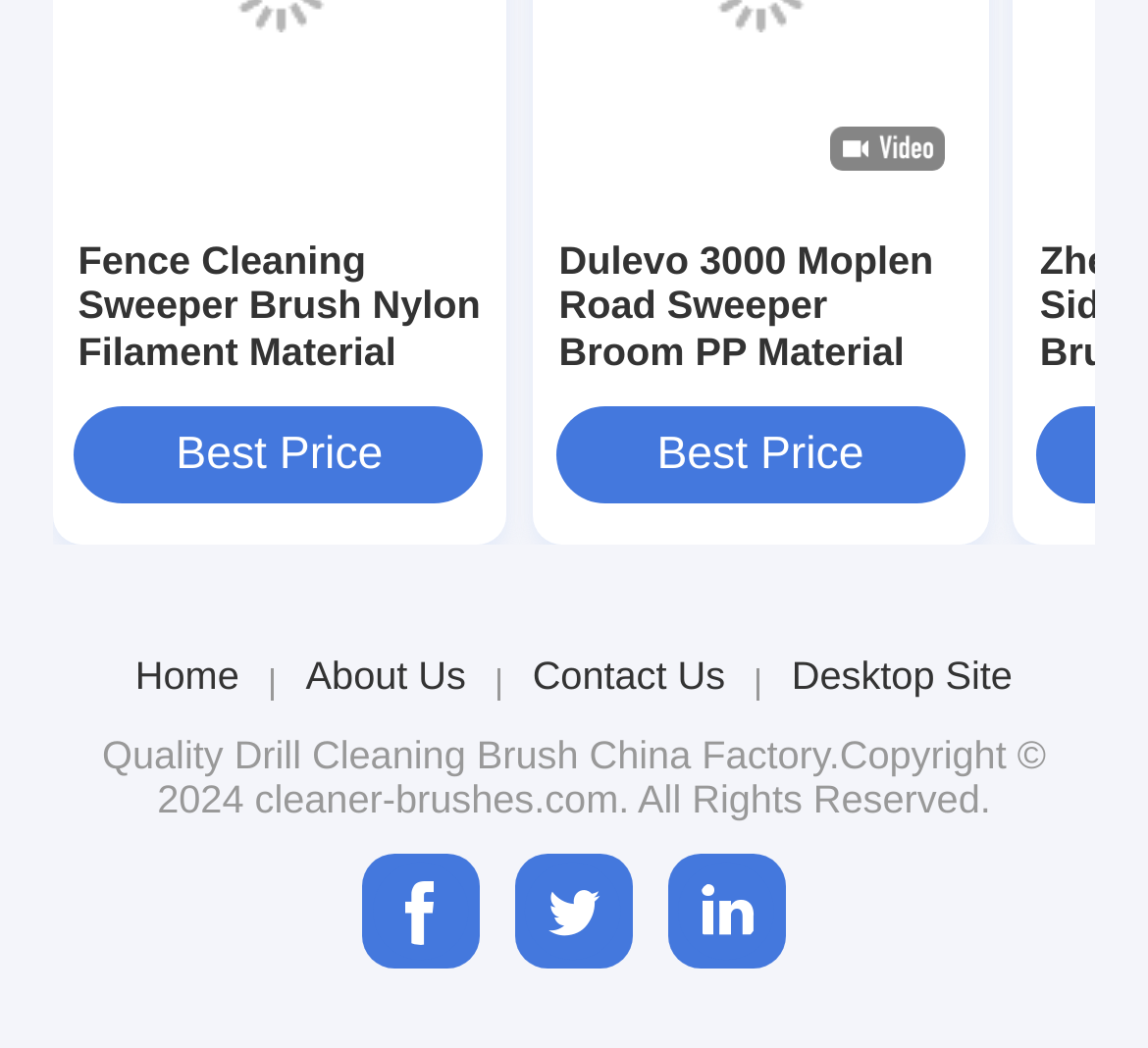Can you pinpoint the bounding box coordinates for the clickable element required for this instruction: "Check Best Price"? The coordinates should be four float numbers between 0 and 1, i.e., [left, top, right, bottom].

[0.065, 0.388, 0.422, 0.481]